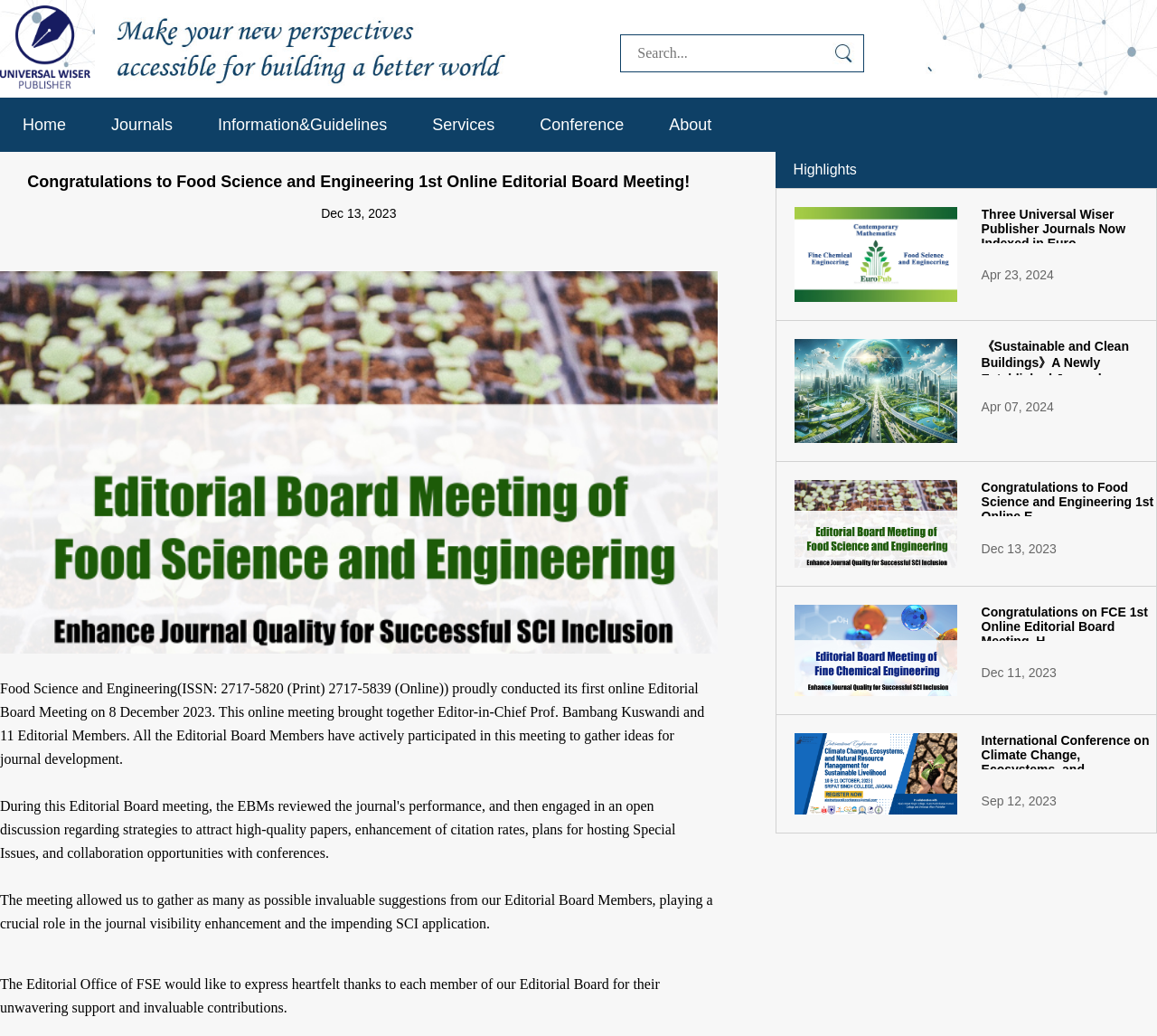Point out the bounding box coordinates of the section to click in order to follow this instruction: "Learn about the conference 'International Conference on Climate Change, Ecosystems, and Natural Resource Management for Sustainable Livelihood 2023'".

[0.848, 0.708, 0.993, 0.749]